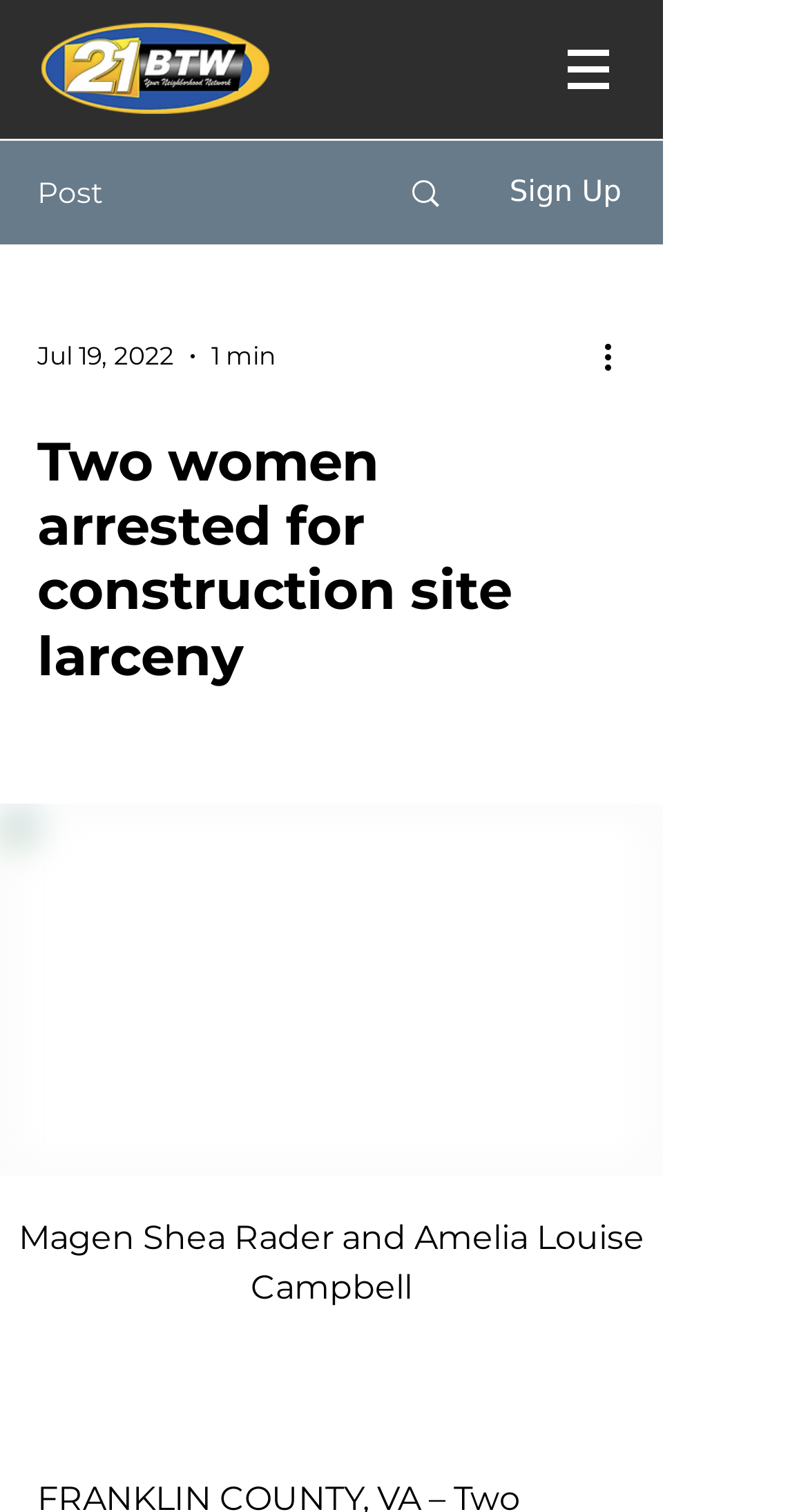Find the bounding box coordinates corresponding to the UI element with the description: "aria-label="More actions"". The coordinates should be formatted as [left, top, right, bottom], with values as floats between 0 and 1.

[0.738, 0.219, 0.8, 0.252]